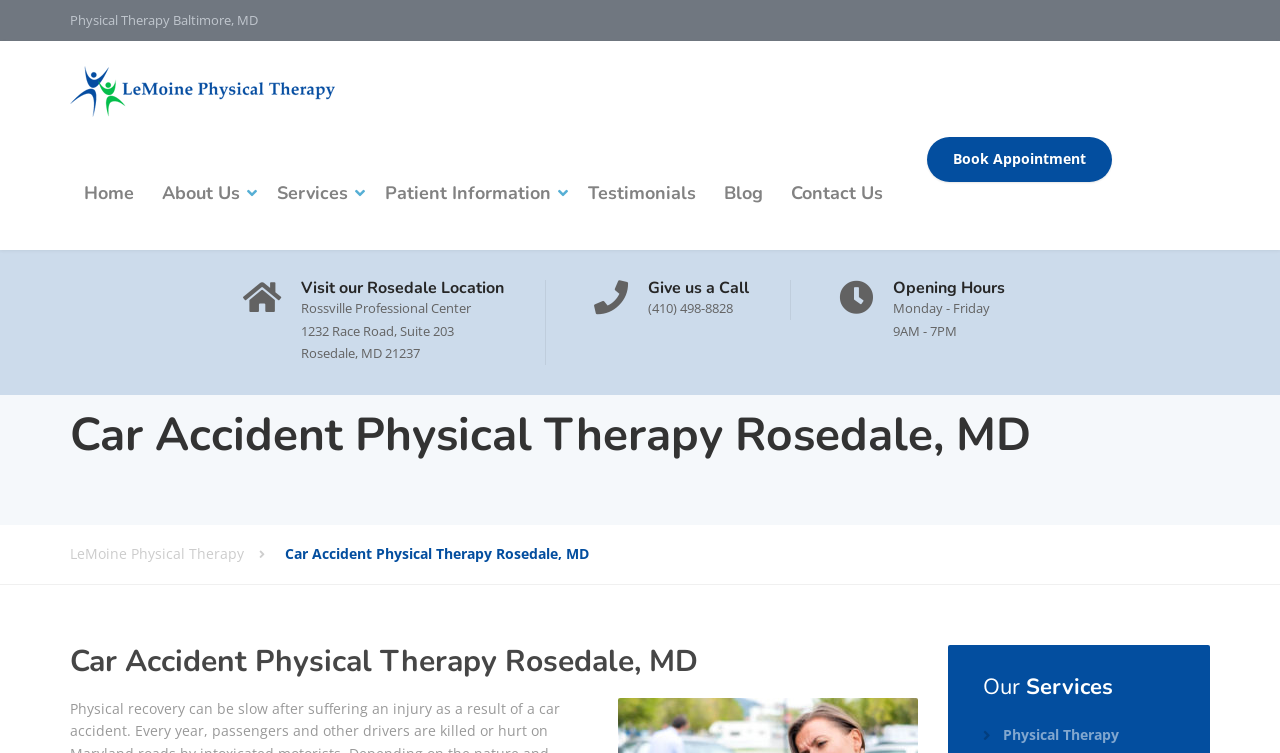Give a succinct answer to this question in a single word or phrase: 
What are the hours of operation for the physical therapy center?

Monday - Friday, 9AM - 7PM